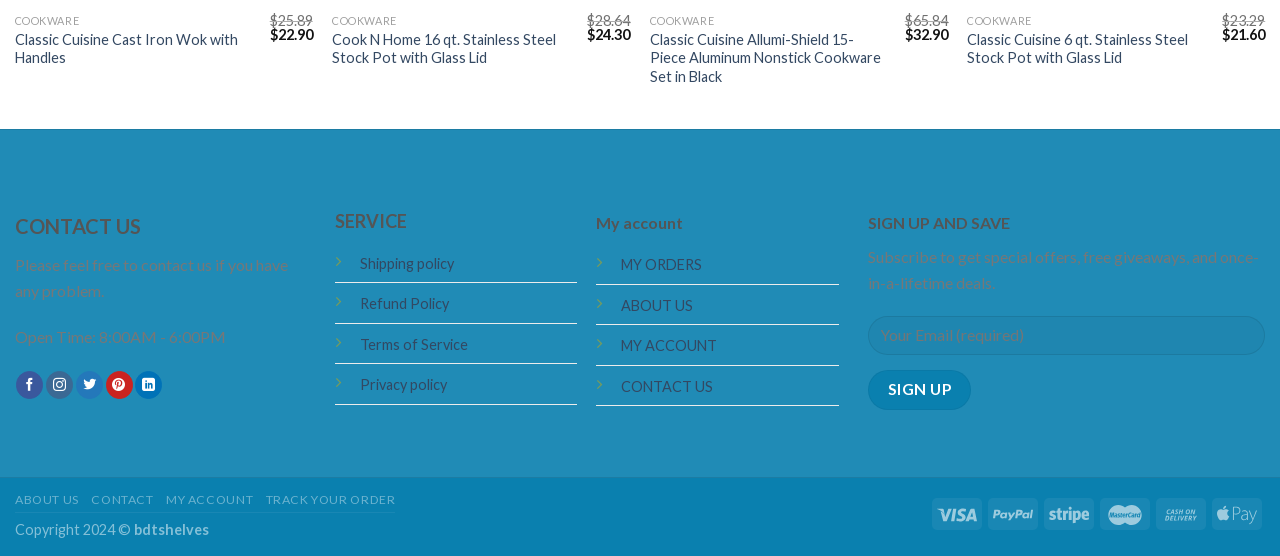Specify the bounding box coordinates of the area to click in order to execute this command: 'Sign Up'. The coordinates should consist of four float numbers ranging from 0 to 1, and should be formatted as [left, top, right, bottom].

[0.678, 0.666, 0.758, 0.737]